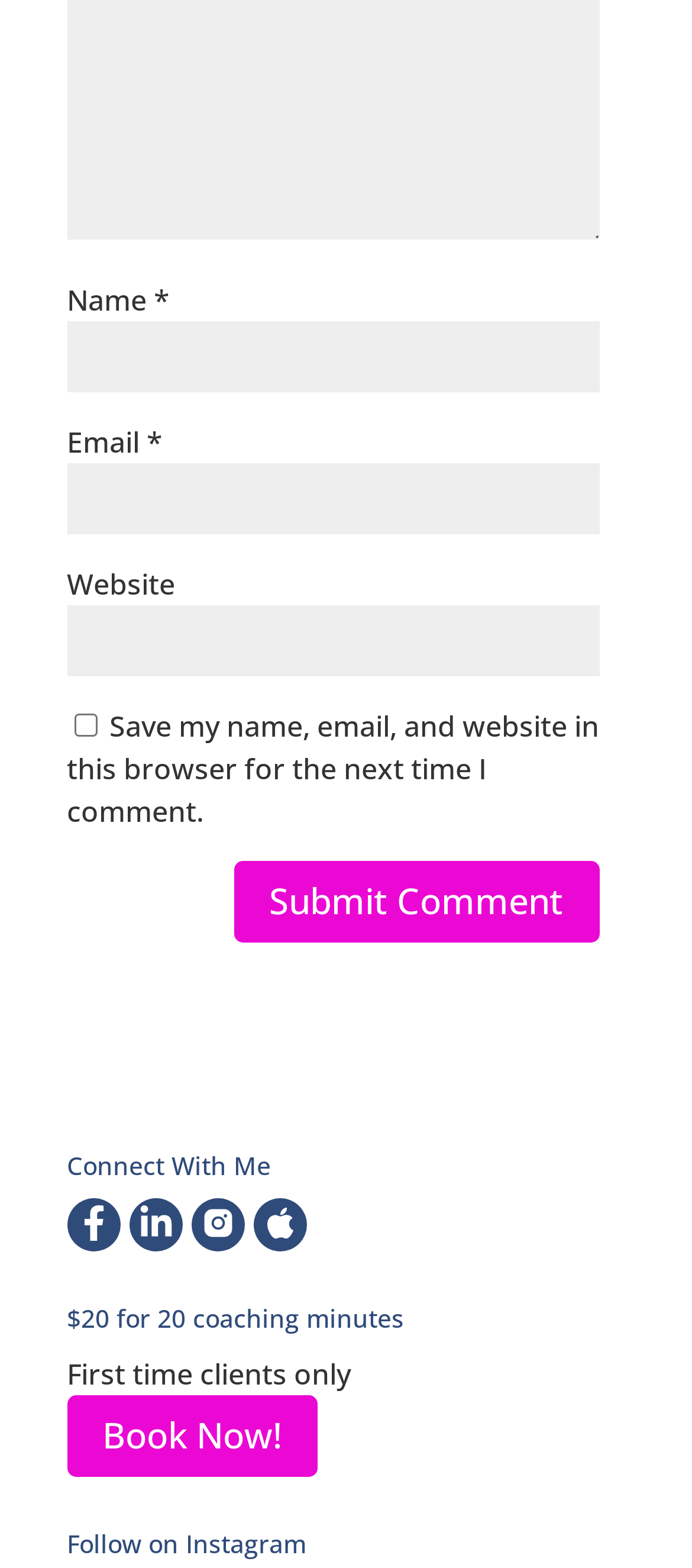Determine the bounding box coordinates for the clickable element to execute this instruction: "Visit Facebook". Provide the coordinates as four float numbers between 0 and 1, i.e., [left, top, right, bottom].

[0.096, 0.765, 0.173, 0.799]